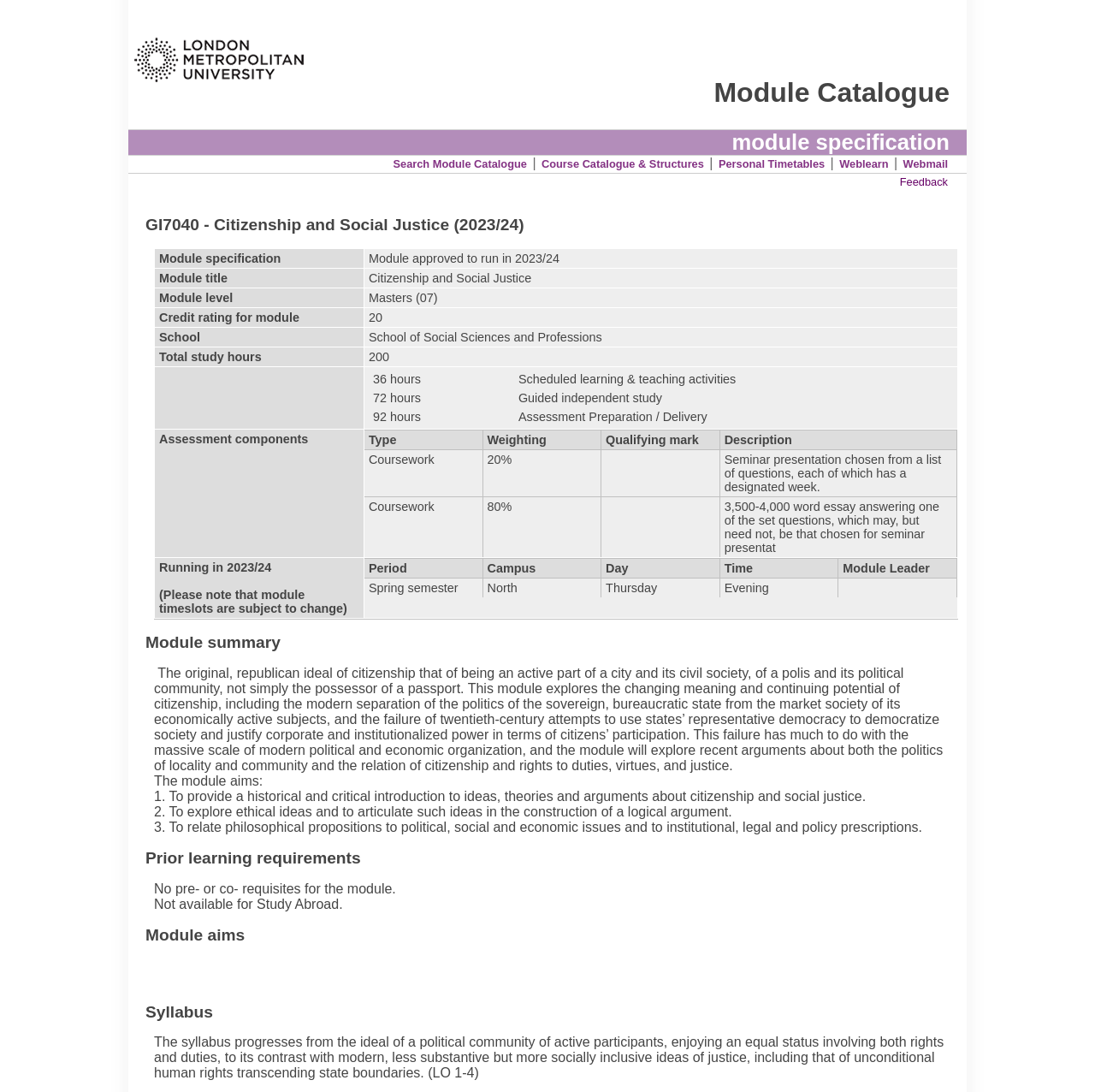What is the credit rating for module GI7040?
Look at the image and provide a short answer using one word or a phrase.

20